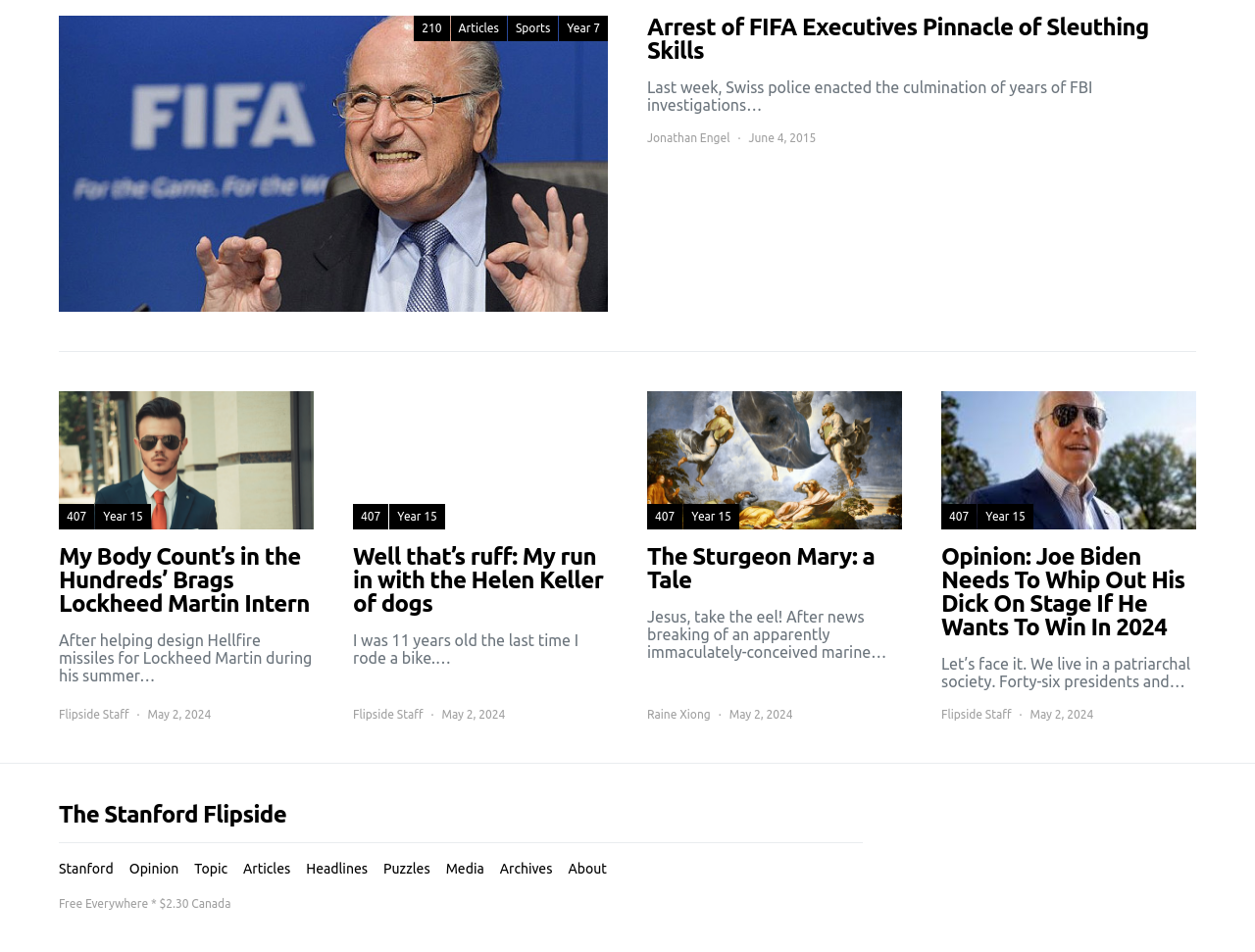Based on the element description: "Headlines", identify the UI element and provide its bounding box coordinates. Use four float numbers between 0 and 1, [left, top, right, bottom].

[0.238, 0.902, 0.299, 0.923]